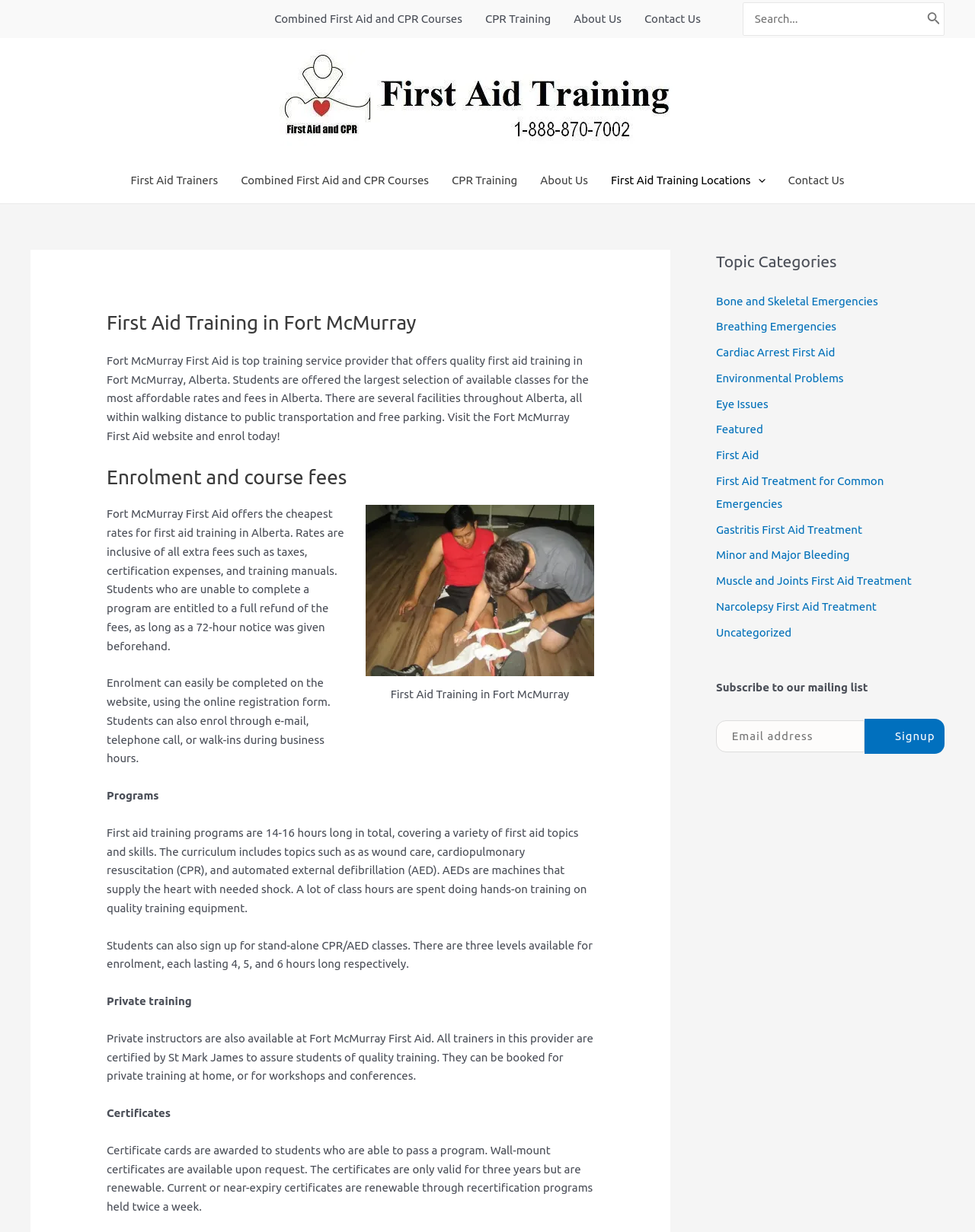What is the purpose of the search box?
Respond to the question with a single word or phrase according to the image.

Search for: